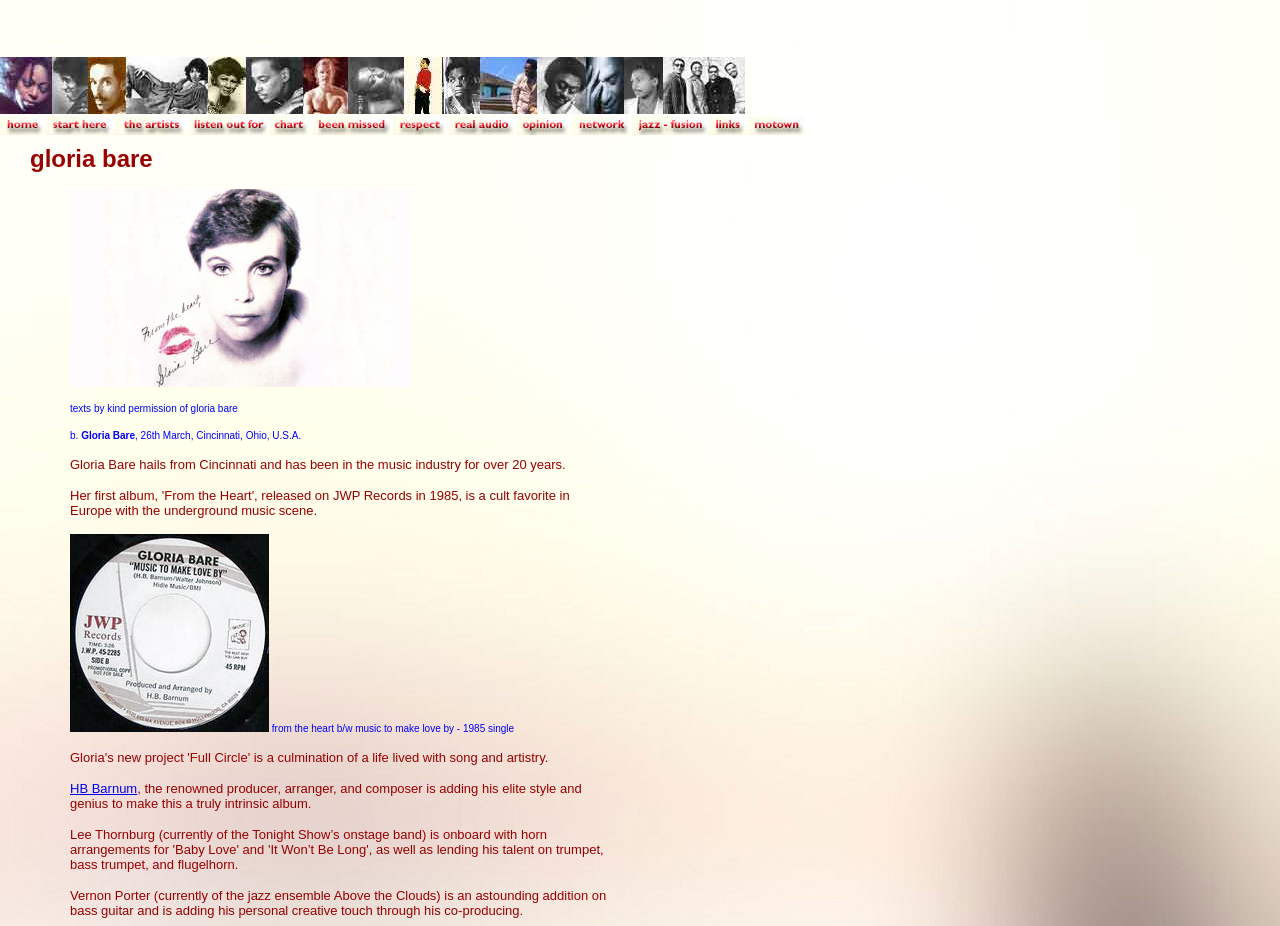What is the role of HB Barnum in the music industry?
Please provide a comprehensive answer based on the information in the image.

The StaticText element with ID 80 mentions HB Barnum as 'the renowned producer, arranger, and composer', which indicates his role in the music industry.